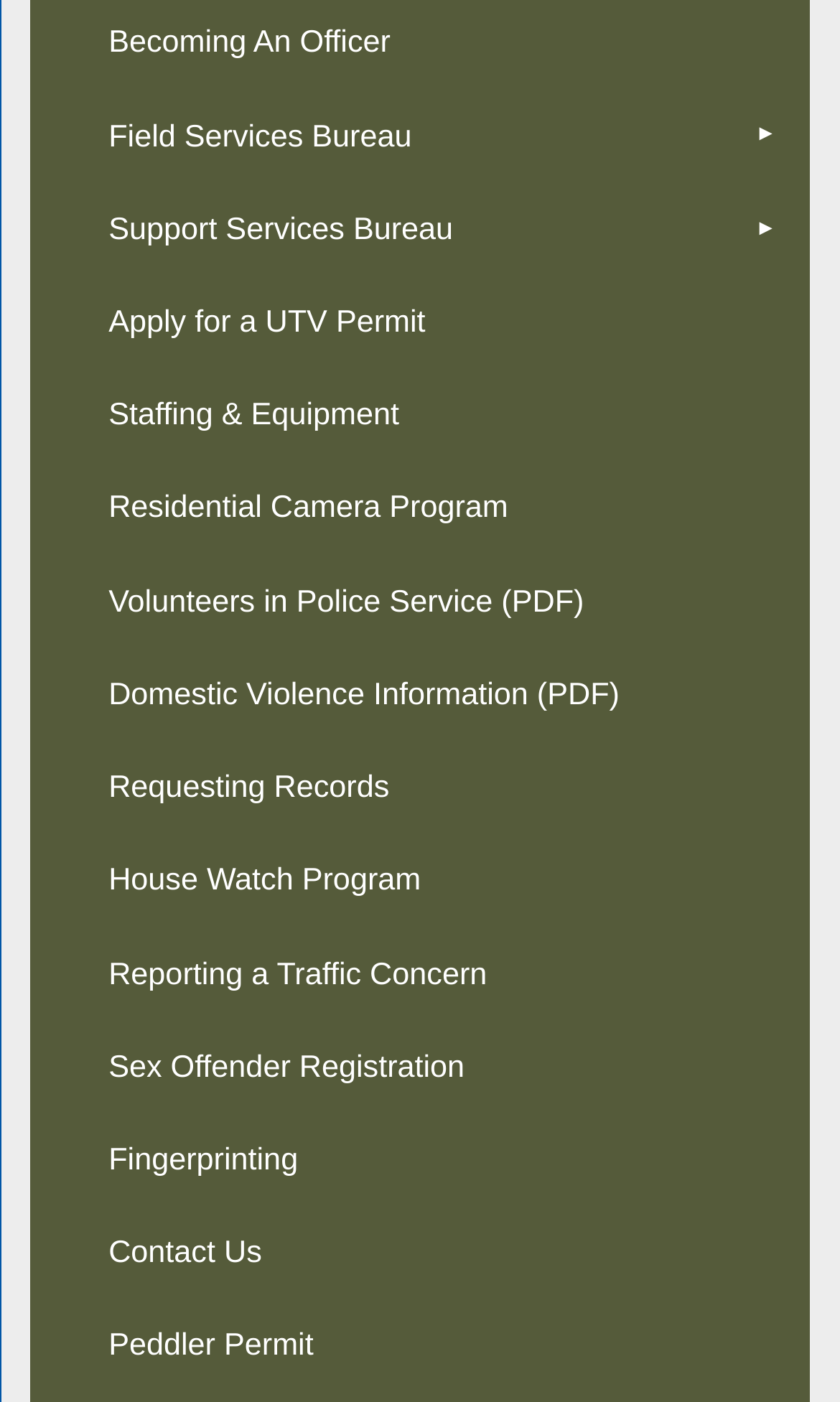What is the first menu item?
Based on the visual information, provide a detailed and comprehensive answer.

The first menu item is 'Field Services Bureau' which is located at the top of the menu list with a bounding box coordinate of [0.037, 0.066, 0.963, 0.132].